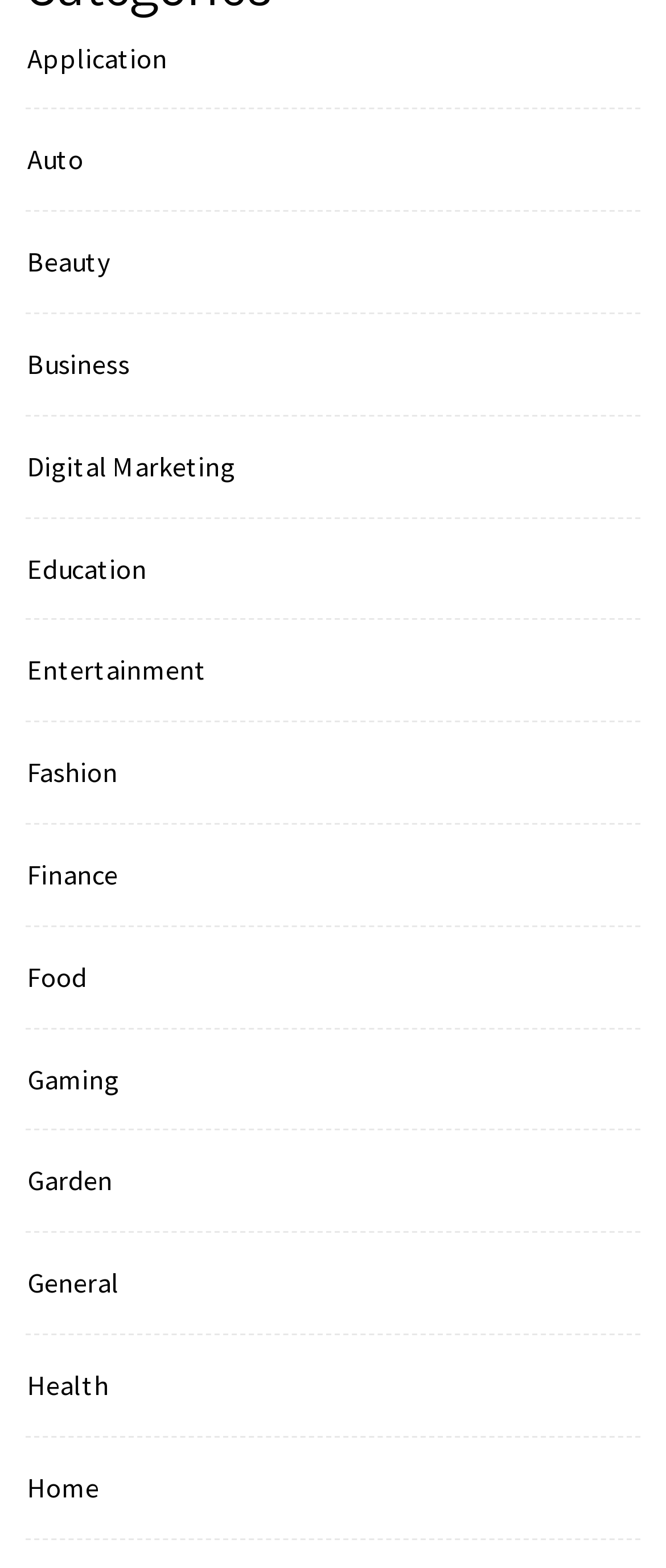What is the first category?
Using the image as a reference, give an elaborate response to the question.

I looked at the first link on the webpage, and it says 'Application', so it's the first category.